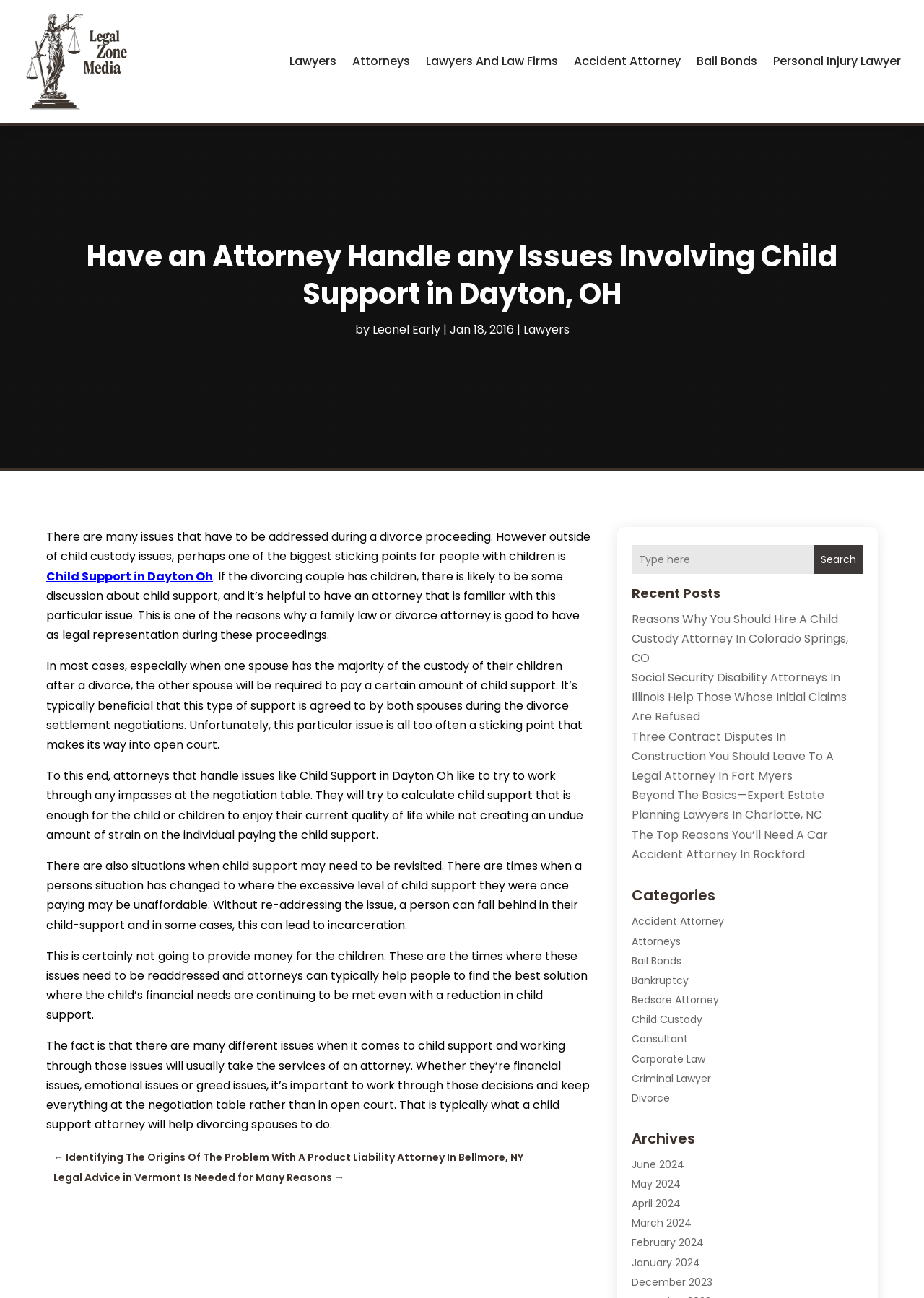Provide a brief response to the question using a single word or phrase: 
What is the title of the webpage?

Have an Attorney Handle any Issues Involving Child Support in Dayton, OH